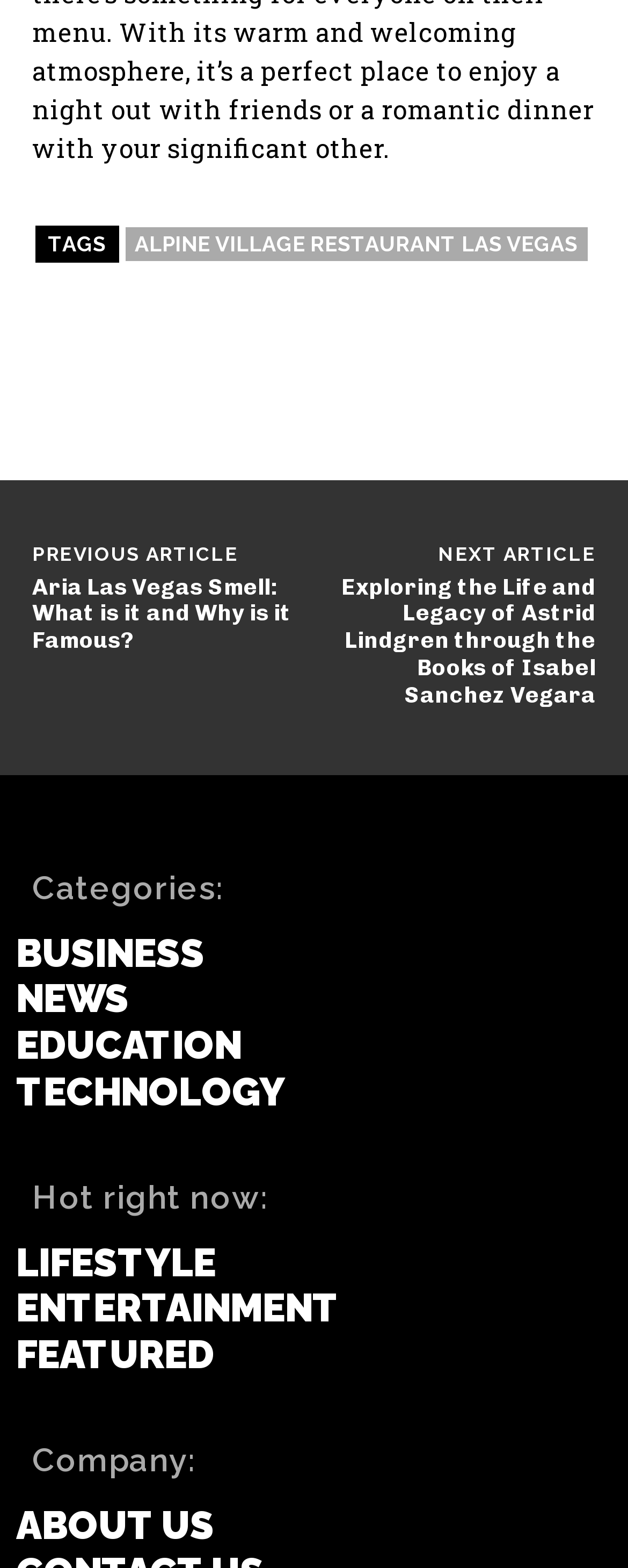Using the webpage screenshot and the element description Featured, determine the bounding box coordinates. Specify the coordinates in the format (top-left x, top-left y, bottom-right x, bottom-right y) with values ranging from 0 to 1.

[0.026, 0.85, 0.949, 0.88]